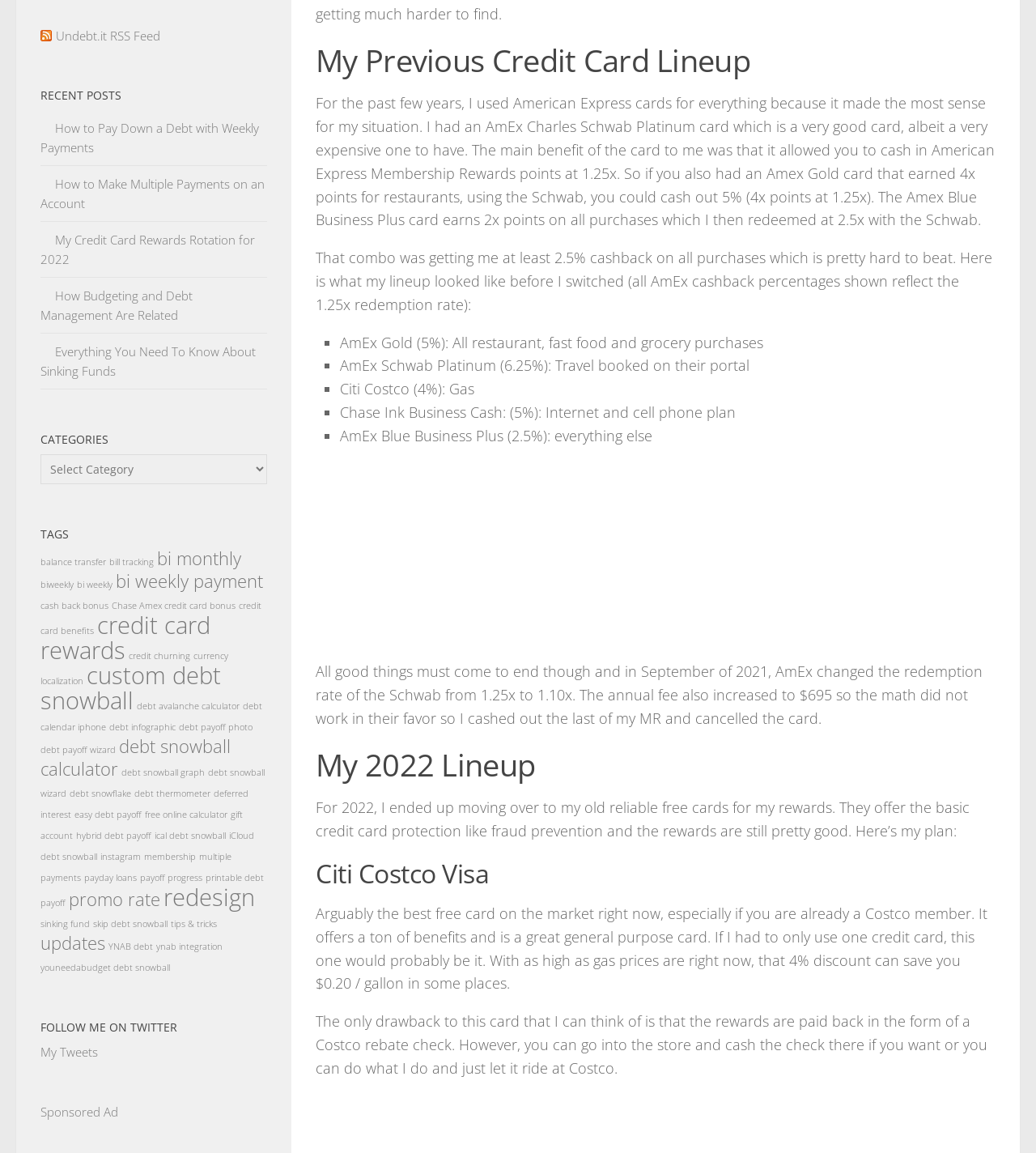Can you find the bounding box coordinates for the element to click on to achieve the instruction: "Go to About page"?

None